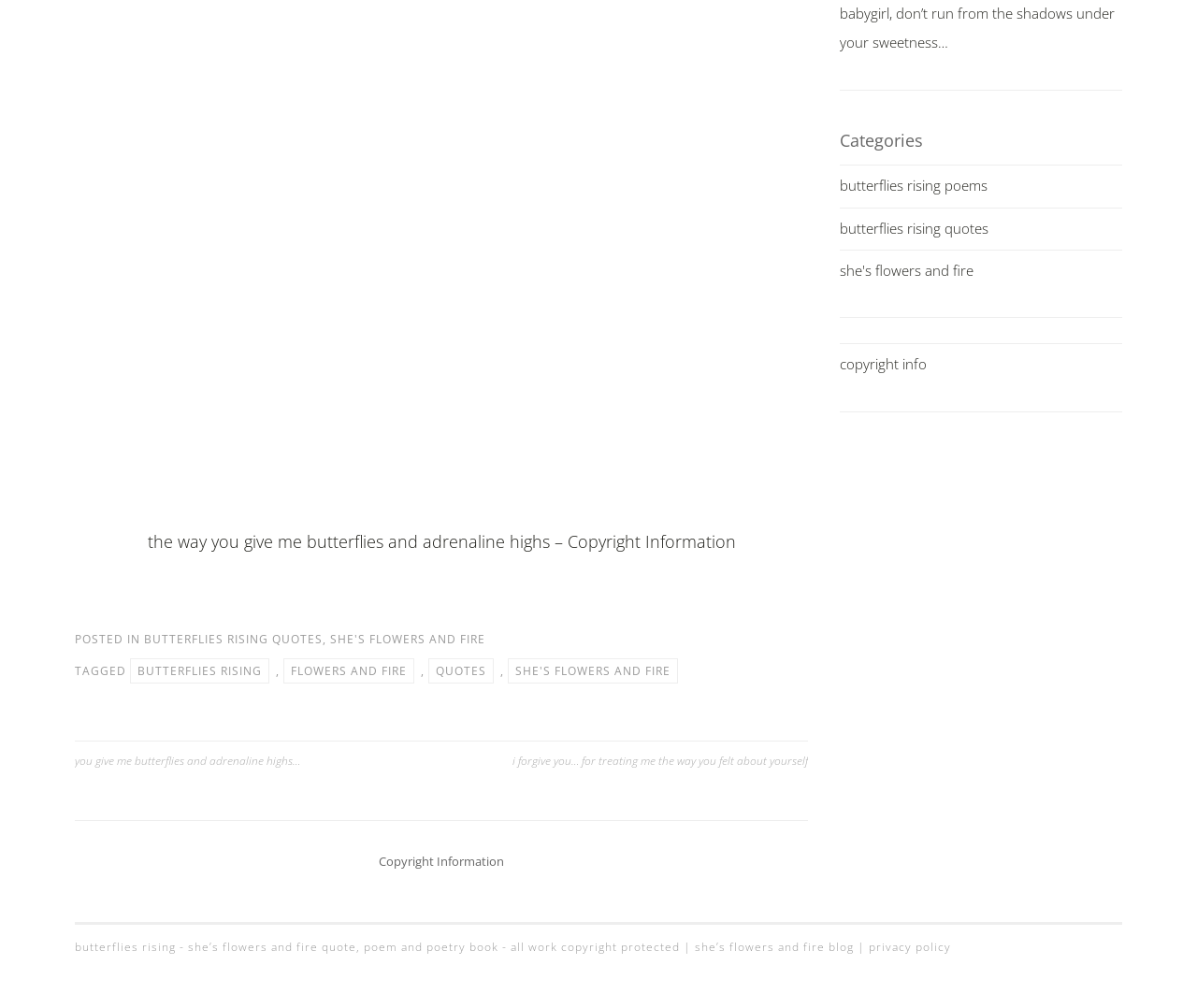What type of content is available on this webpage?
Look at the screenshot and respond with a single word or phrase.

poems and quotes